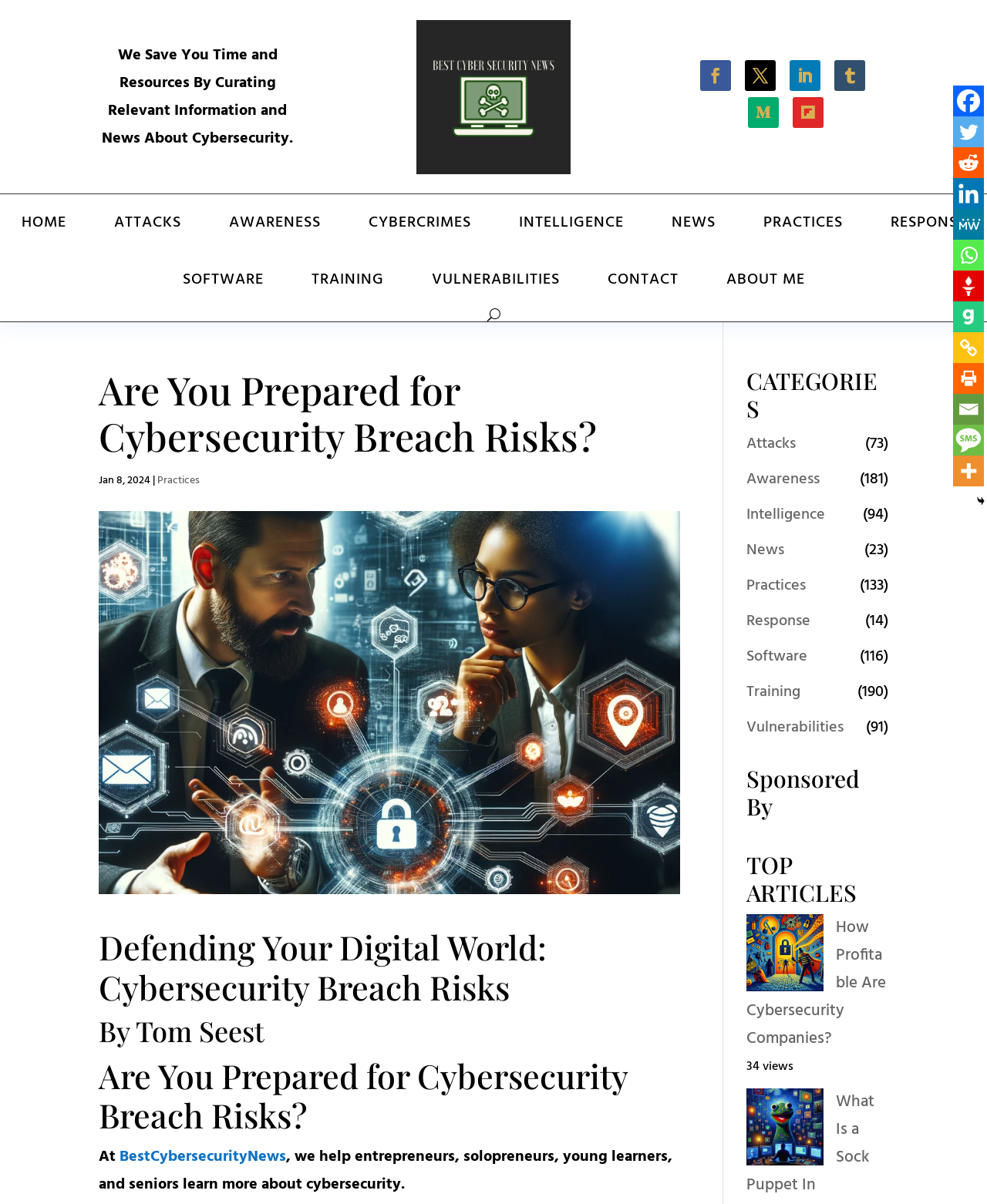Please locate the bounding box coordinates of the element that needs to be clicked to achieve the following instruction: "Click on the RESPONSE link". The coordinates should be four float numbers between 0 and 1, i.e., [left, top, right, bottom].

[0.886, 0.161, 0.994, 0.209]